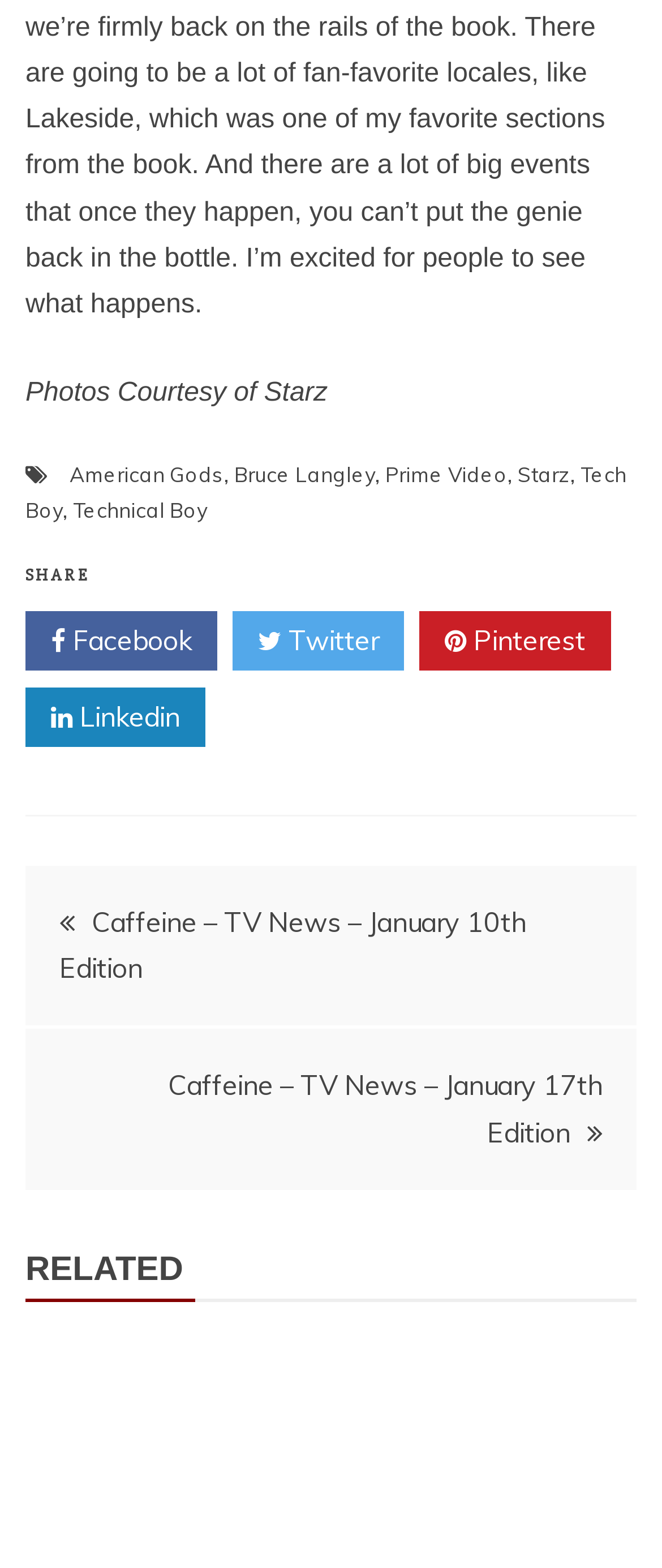Respond with a single word or phrase to the following question:
What is the name of the actor mentioned in the footer?

Bruce Langley